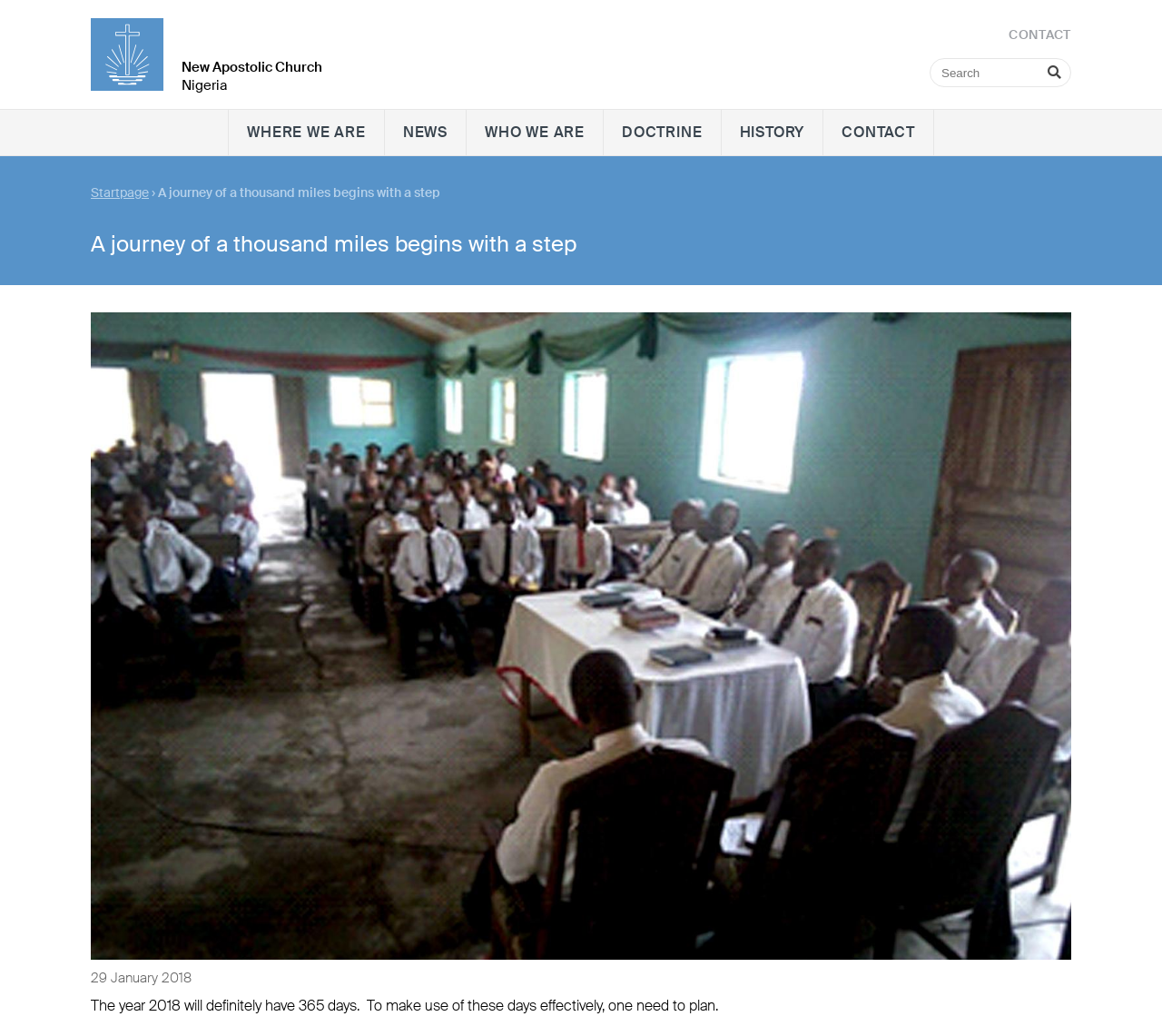Provide the bounding box coordinates for the specified HTML element described in this description: "parent_node: New Apostolic Church". The coordinates should be four float numbers ranging from 0 to 1, in the format [left, top, right, bottom].

[0.078, 0.018, 0.141, 0.094]